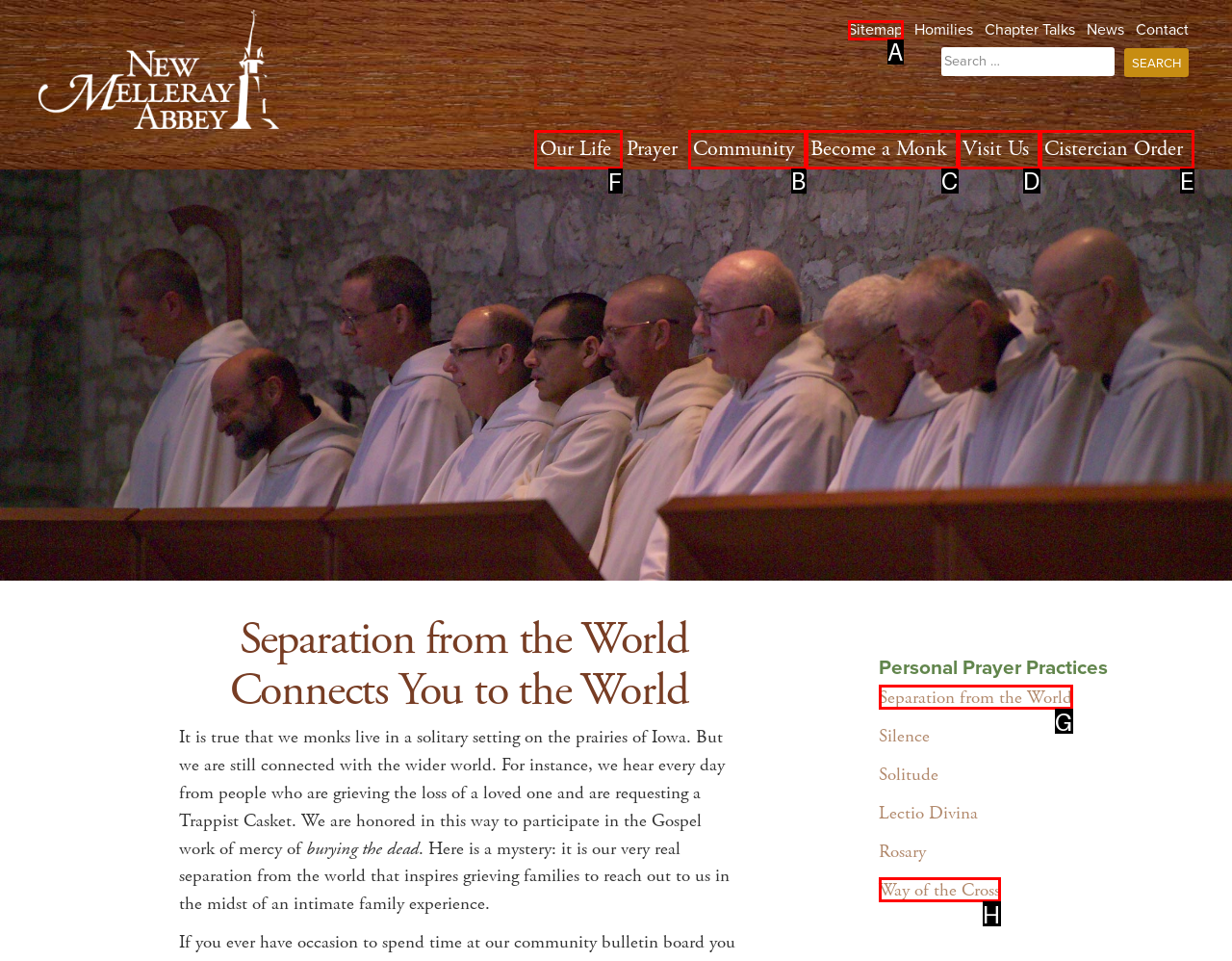What option should I click on to execute the task: Click the 'Our Life' button? Give the letter from the available choices.

F